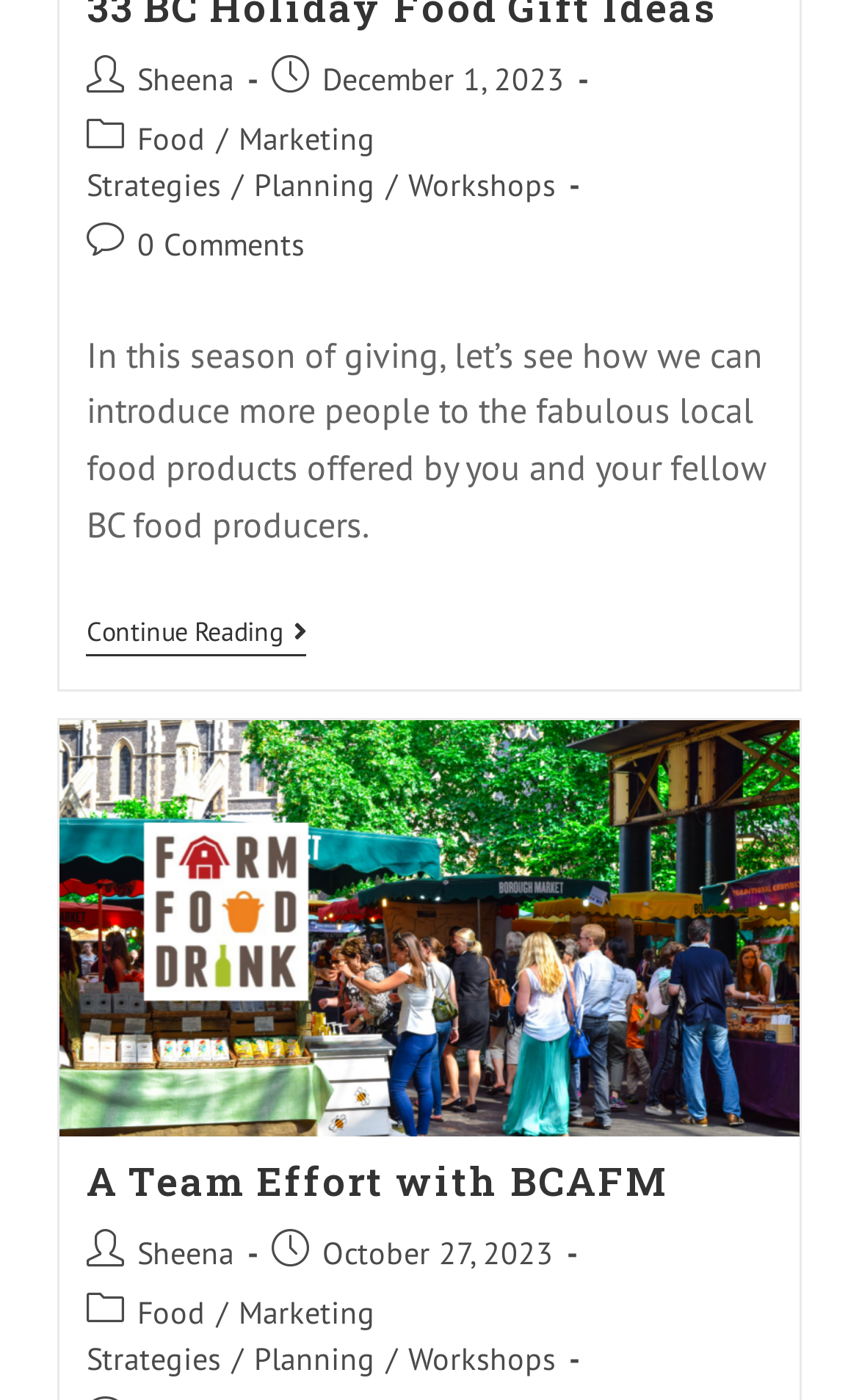Determine the bounding box for the described HTML element: "A Team Effort with BCAFM". Ensure the coordinates are four float numbers between 0 and 1 in the format [left, top, right, bottom].

[0.101, 0.825, 0.779, 0.863]